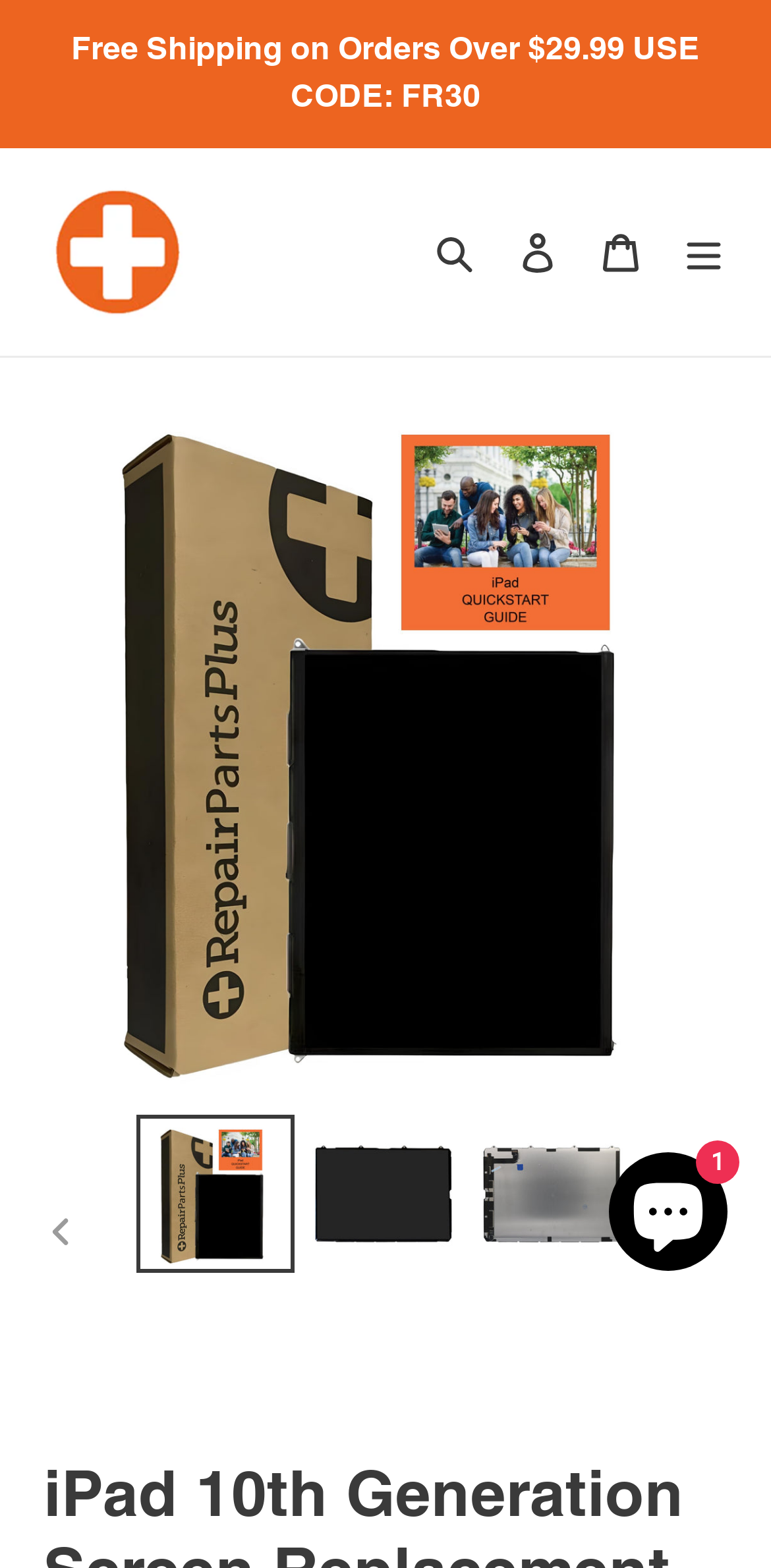What is the type of product being displayed?
Answer the question based on the image using a single word or a brief phrase.

iPad 10th Generation Screen Replacement LCD Display